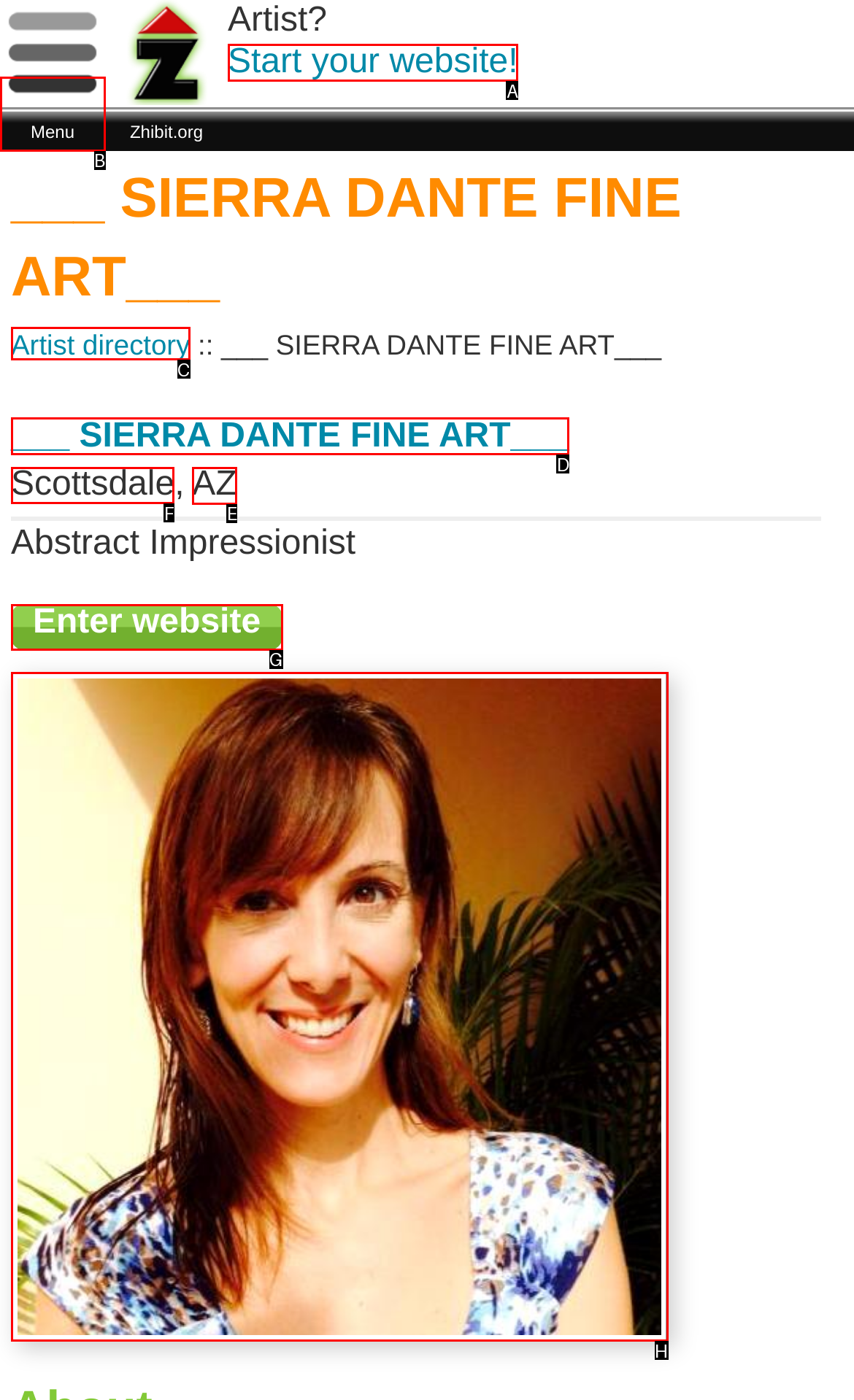Determine which HTML element should be clicked to carry out the following task: Explore 'Scottsdale, AZ' Respond with the letter of the appropriate option.

F